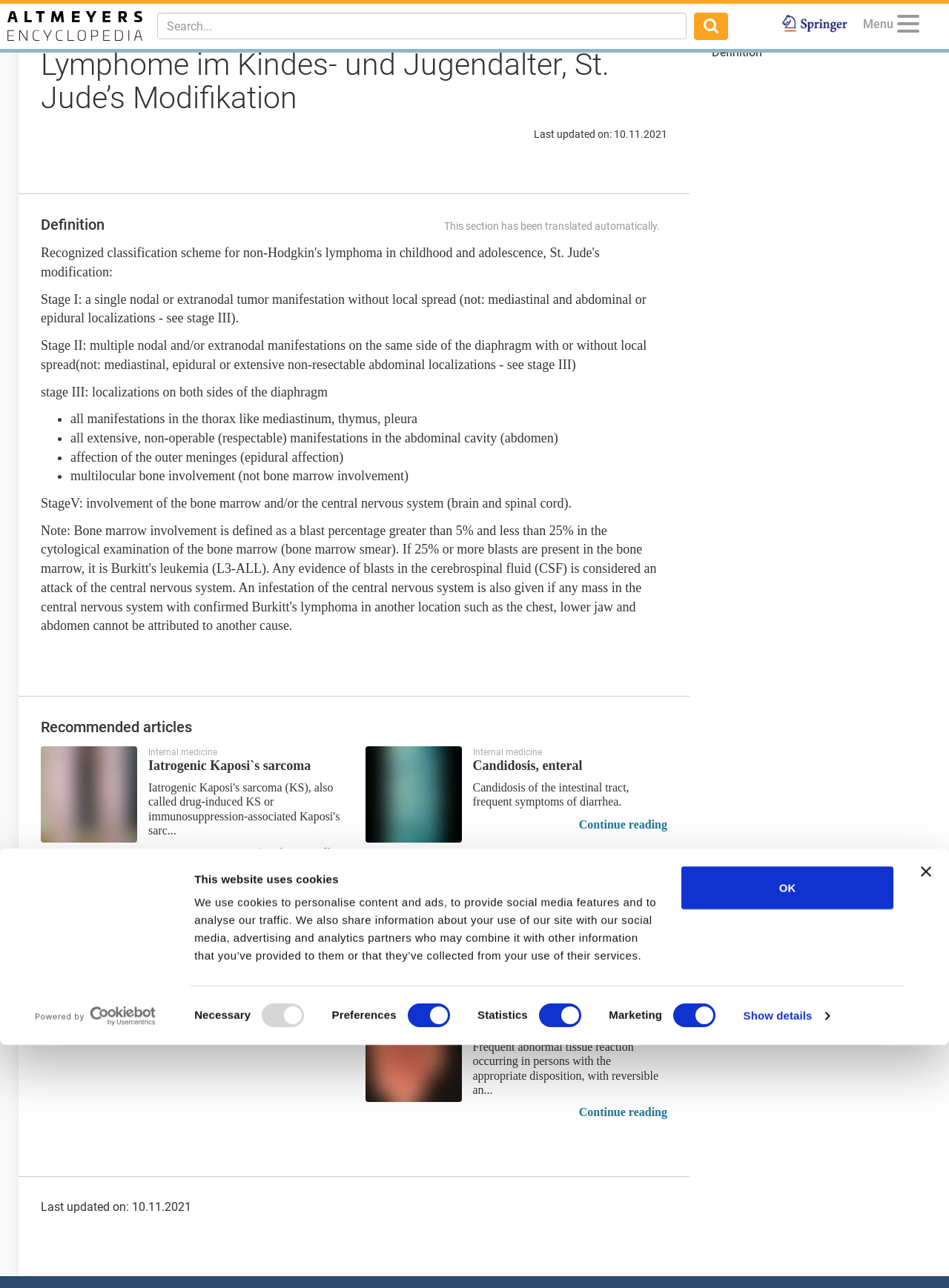Detail the features and information presented on the webpage.

This webpage is about the Ann Arbor classification scheme for non-Hodgkin's lymphoma in childhood and adolescence, St. Jude's modification. At the top, there is a logo of Altmeyers Medical Encyclopedia and a search bar. Below the search bar, there is a menu button and a Springer logo. 

A dialog box appears at the top of the page, informing users that the website uses cookies and providing options to consent to their use. The dialog box has a button to show details and an OK button to close it. 

The main content of the webpage is divided into sections. The first section is the definition of the Ann Arbor classification scheme, which is automatically translated. The definition is followed by a list of stages, including Stage I, Stage II, Stage III, and Stage IV, each with a detailed description. 

Below the definition and stages, there is a section of recommended articles, categorized by internal medicine, dermatology, and others. Each article has a title, a brief summary, and a "Continue reading" link. Some articles also have images. 

At the bottom of the page, there is an advertisement and a section with information about the last update of the webpage. There is also a call to action for medical professionals to create an account to access all articles and images for free.